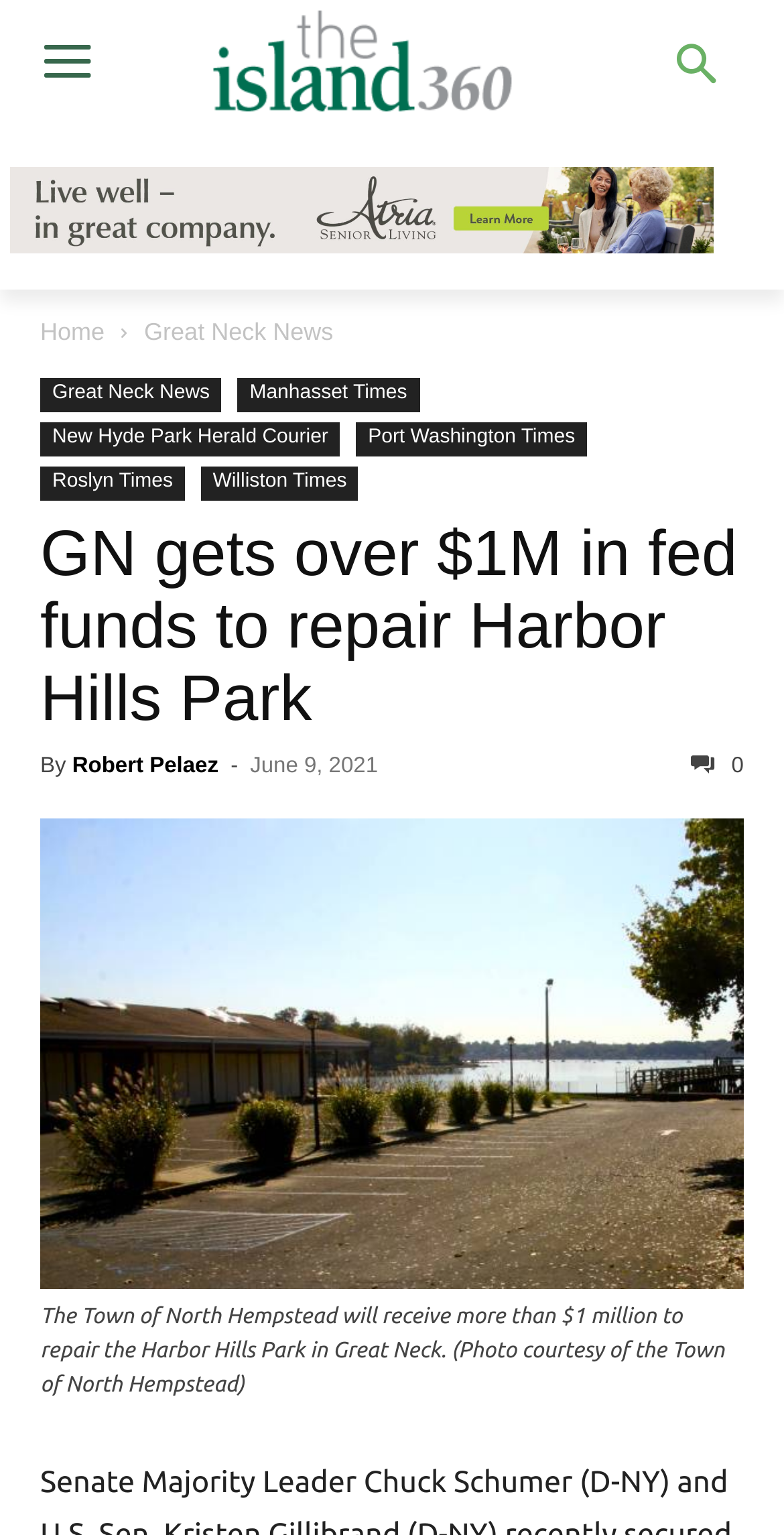Please find the bounding box coordinates of the section that needs to be clicked to achieve this instruction: "Go to Home".

[0.051, 0.207, 0.133, 0.226]